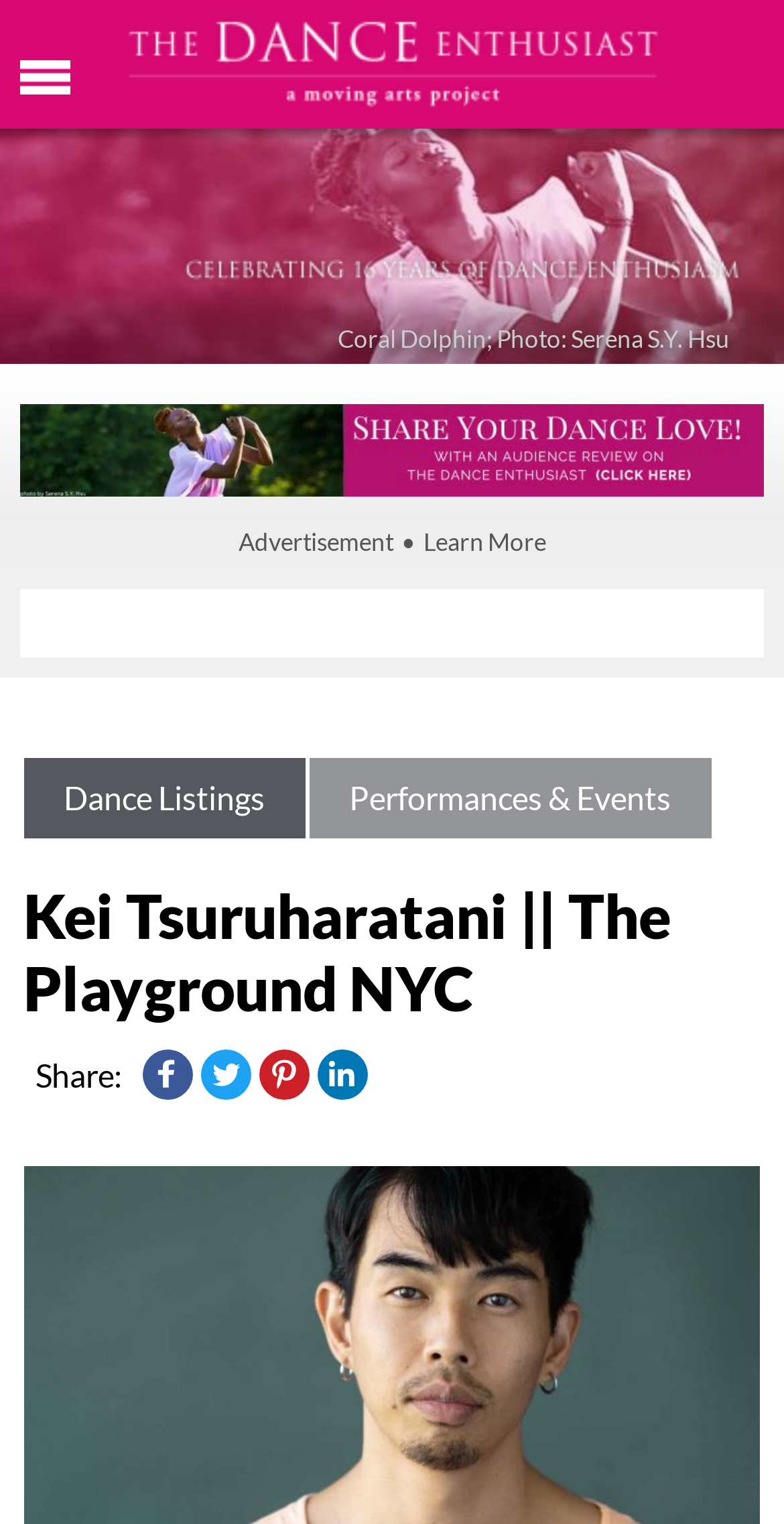Determine the bounding box coordinates for the element that should be clicked to follow this instruction: "Learn more about the advertisement". The coordinates should be given as four float numbers between 0 and 1, in the format [left, top, right, bottom].

[0.304, 0.345, 0.696, 0.365]